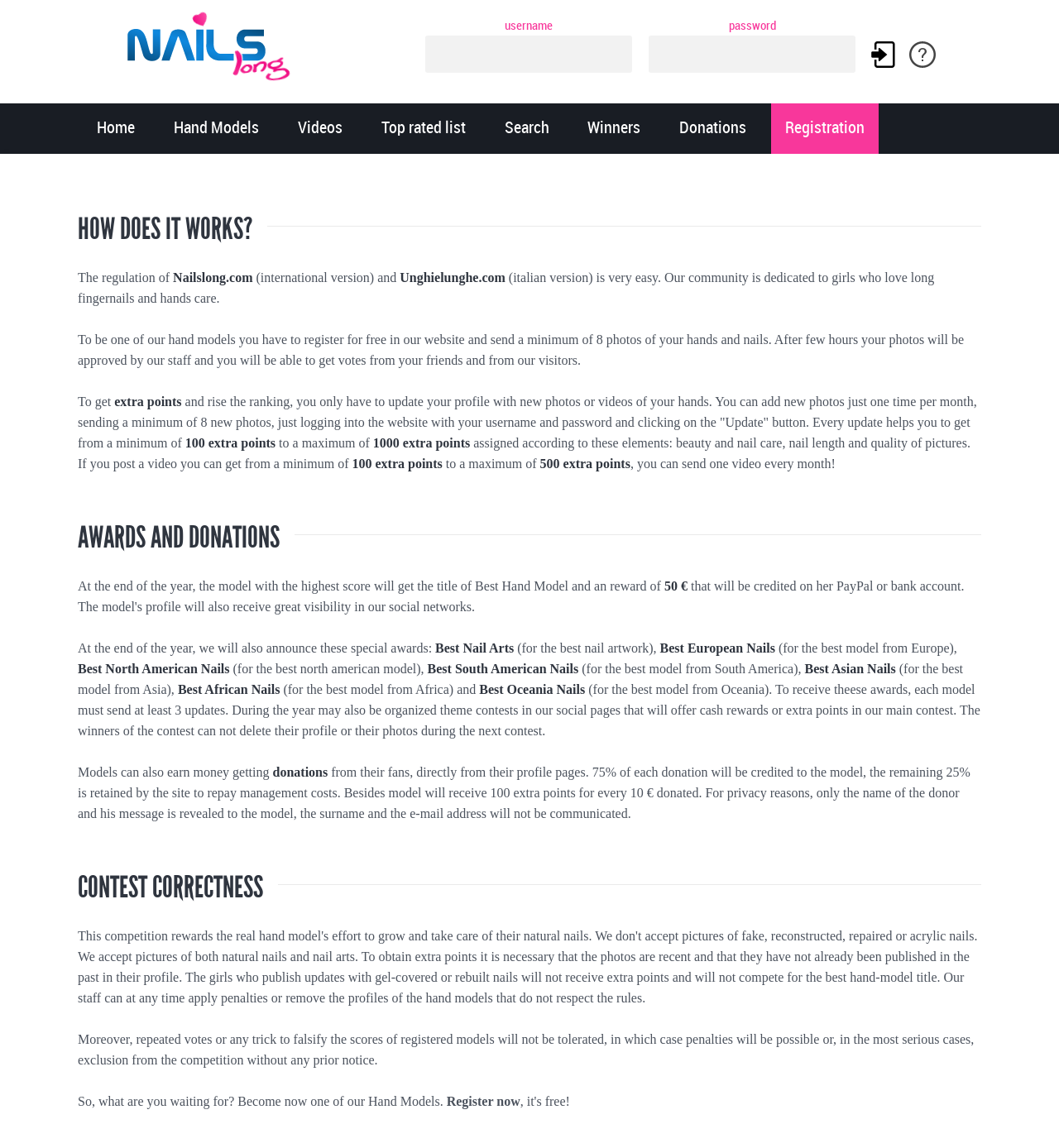What happens to users who falsify scores?
Please analyze the image and answer the question with as much detail as possible.

According to the webpage, repeated votes or any trick to falsify the scores of registered models will not be tolerated, and penalties or, in the most serious cases, exclusion from the competition without any prior notice may be imposed.